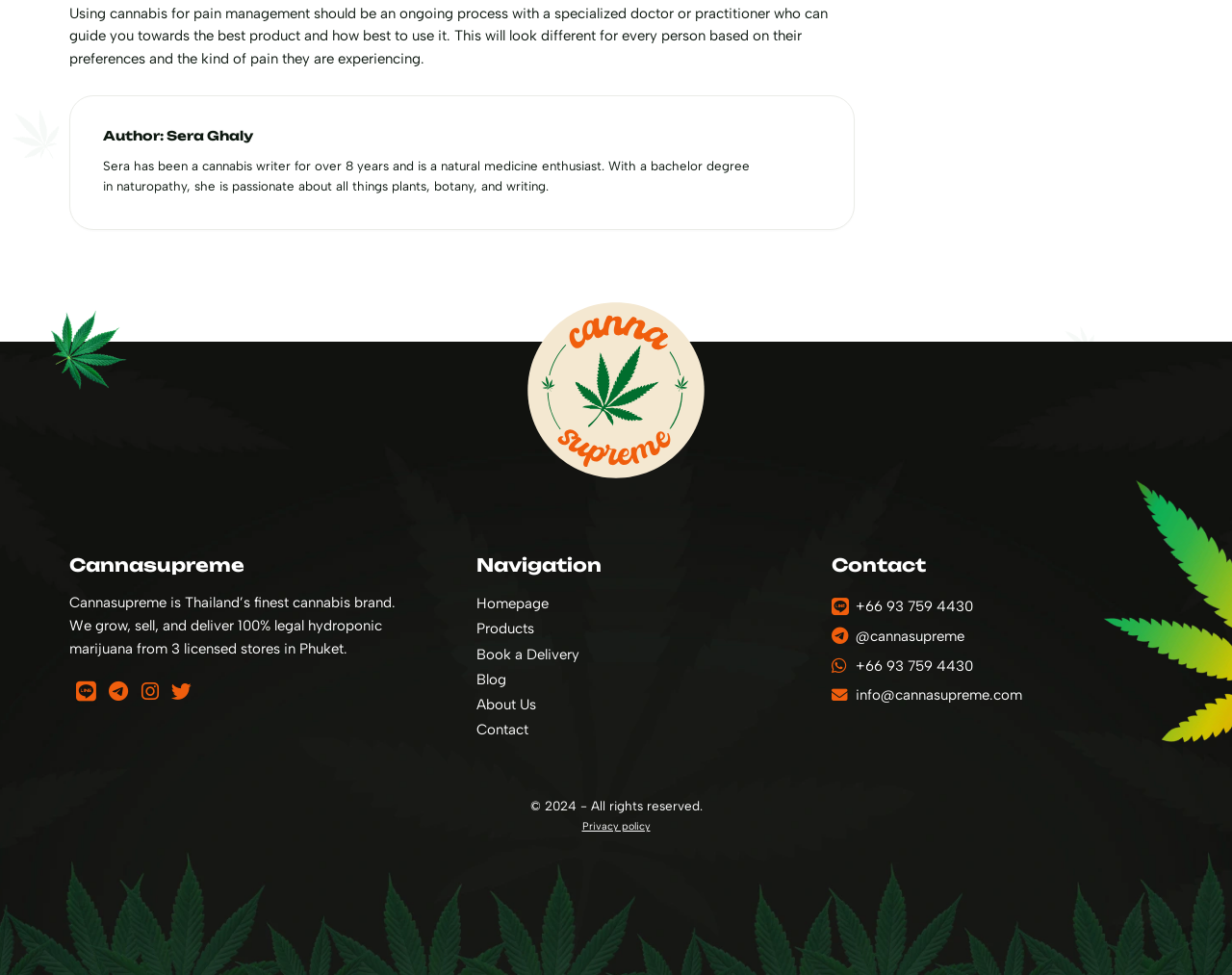Given the content of the image, can you provide a detailed answer to the question?
How many licensed stores does Cannasupreme have in Phuket?

The text 'Cannasupreme is Thailand’s finest cannabis brand. We grow, sell, and deliver 100% legal hydroponic marijuana from 3 licensed stores in Phuket.' mentions that Cannasupreme has 3 licensed stores in Phuket.